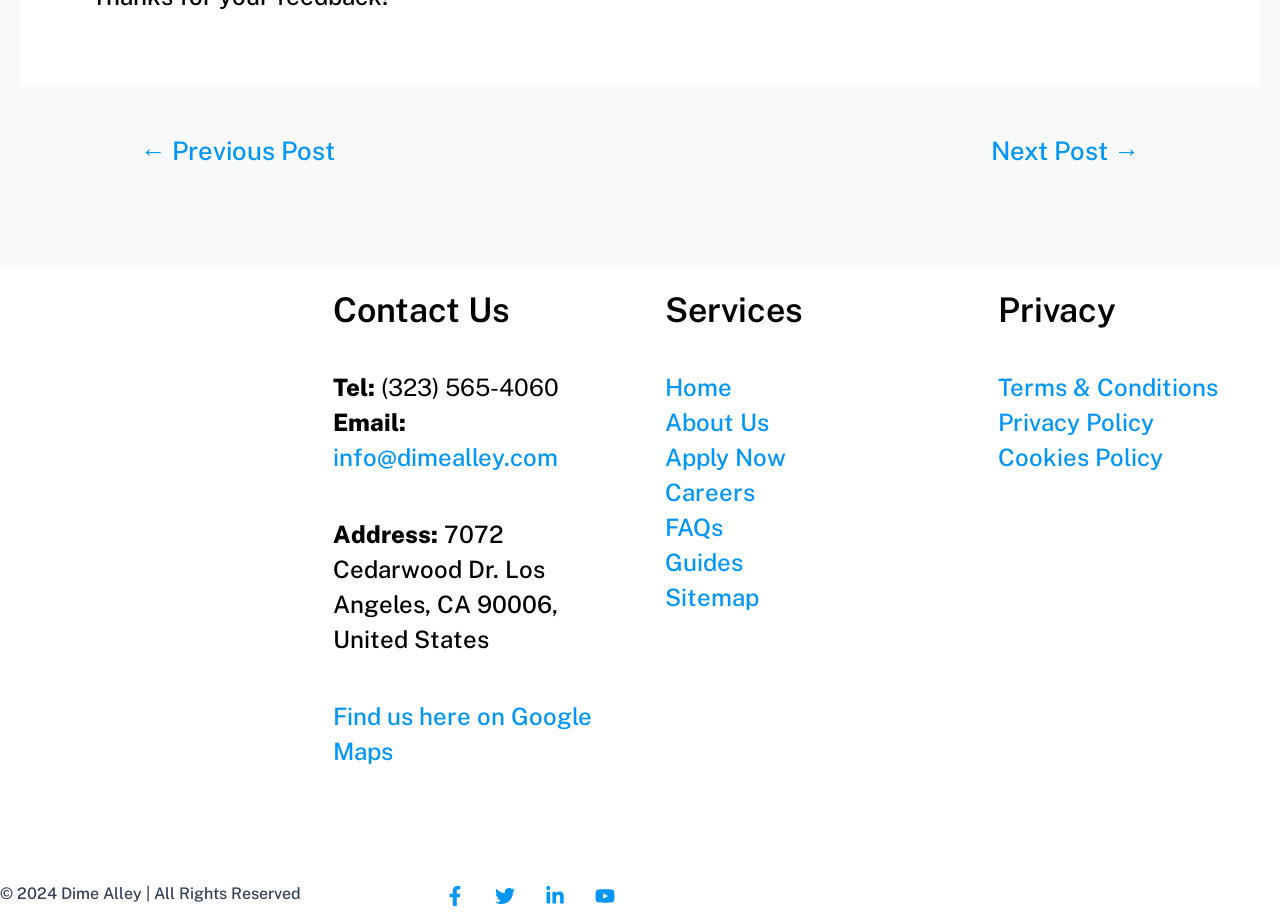Pinpoint the bounding box coordinates of the clickable area necessary to execute the following instruction: "Visit Facebook page". The coordinates should be given as four float numbers between 0 and 1, namely [left, top, right, bottom].

[0.348, 0.97, 0.363, 0.992]